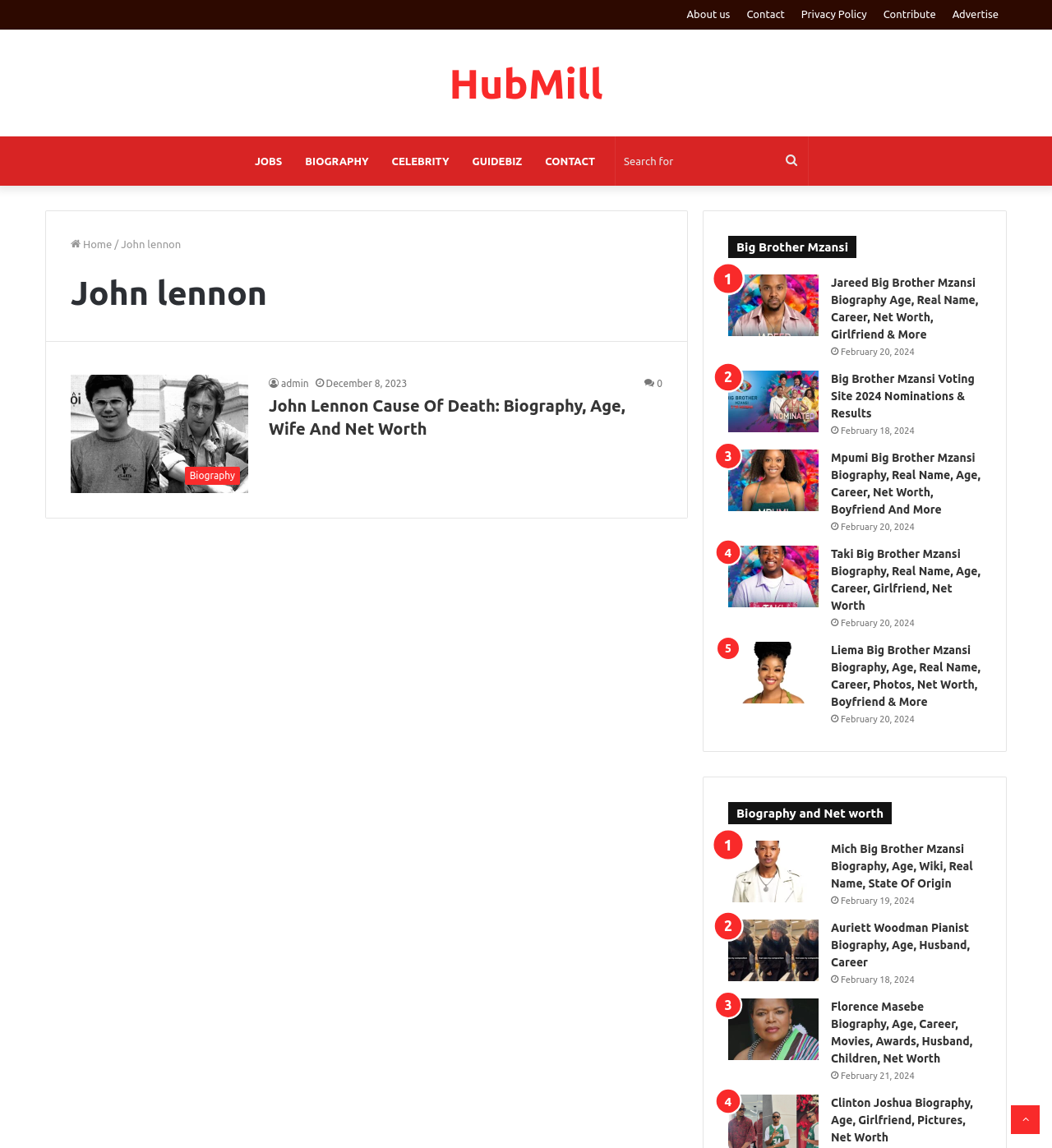Analyze the image and provide a detailed answer to the question: What type of content is featured on this webpage?

I determined the type of content by analyzing the links and text on the webpage. I saw multiple links with titles like 'John Lennon Cause Of Death: Biography, Age, Wife And Net Worth' and 'Jareed Big Brother Mzansi Biography Age, Real Name, Career, Net Worth, Girlfriend & More', which suggest that the webpage features biographies and news about celebrities.